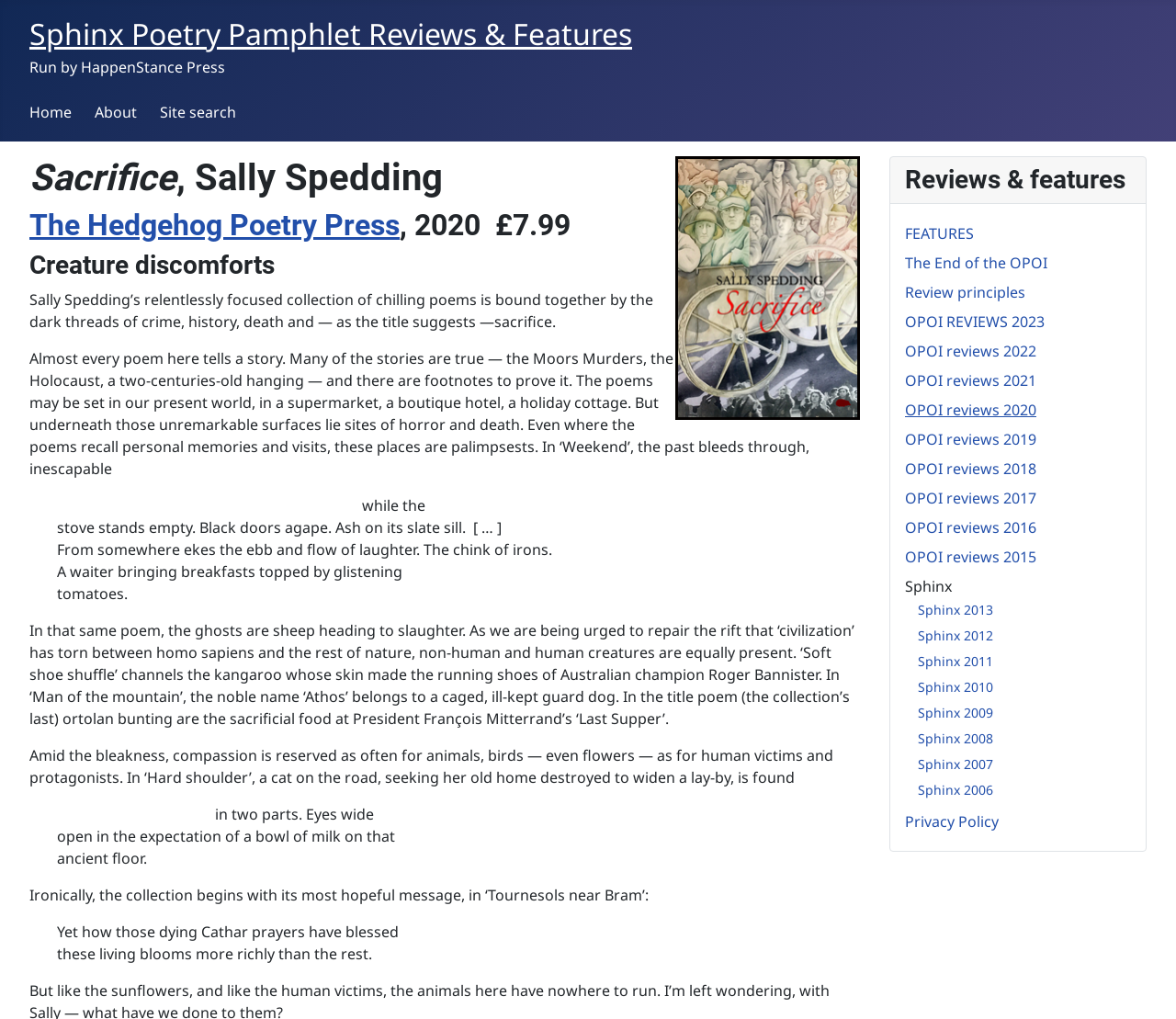Generate a detailed explanation of the webpage's features and information.

This webpage is a review of a poetry collection titled "Sacrifice" by Sally Spedding. At the top of the page, there is a navigation menu with links to "Sphinx Poetry Pamphlet Reviews & Features", "Home", "About", and "Site search". Below the navigation menu, there is a heading that displays the title of the poetry collection, accompanied by an image of the book cover.

The main content of the page is a review of the poetry collection, which is divided into several sections. The review begins with a description of the book cover, followed by a summary of the collection's themes and tone. The reviewer notes that the poems in the collection are often dark and unsettling, but also compassionate and empathetic towards animals and the natural world.

The review includes several quotes from the poems, which are presented in a clear and readable format. The quotes are interspersed with the reviewer's commentary and analysis, which provides context and insight into the poems' meanings and themes.

To the right of the main content, there is a sidebar with links to other reviews and features on the Sphinx website. The links are organized by year, with the most recent reviews and features at the top. There is also a link to the website's privacy policy at the bottom of the sidebar.

Overall, the webpage is well-organized and easy to navigate, with a clear and concise review of the poetry collection. The use of quotes and commentary provides a detailed and nuanced analysis of the poems, and the sidebar provides a convenient way to access other reviews and features on the website.